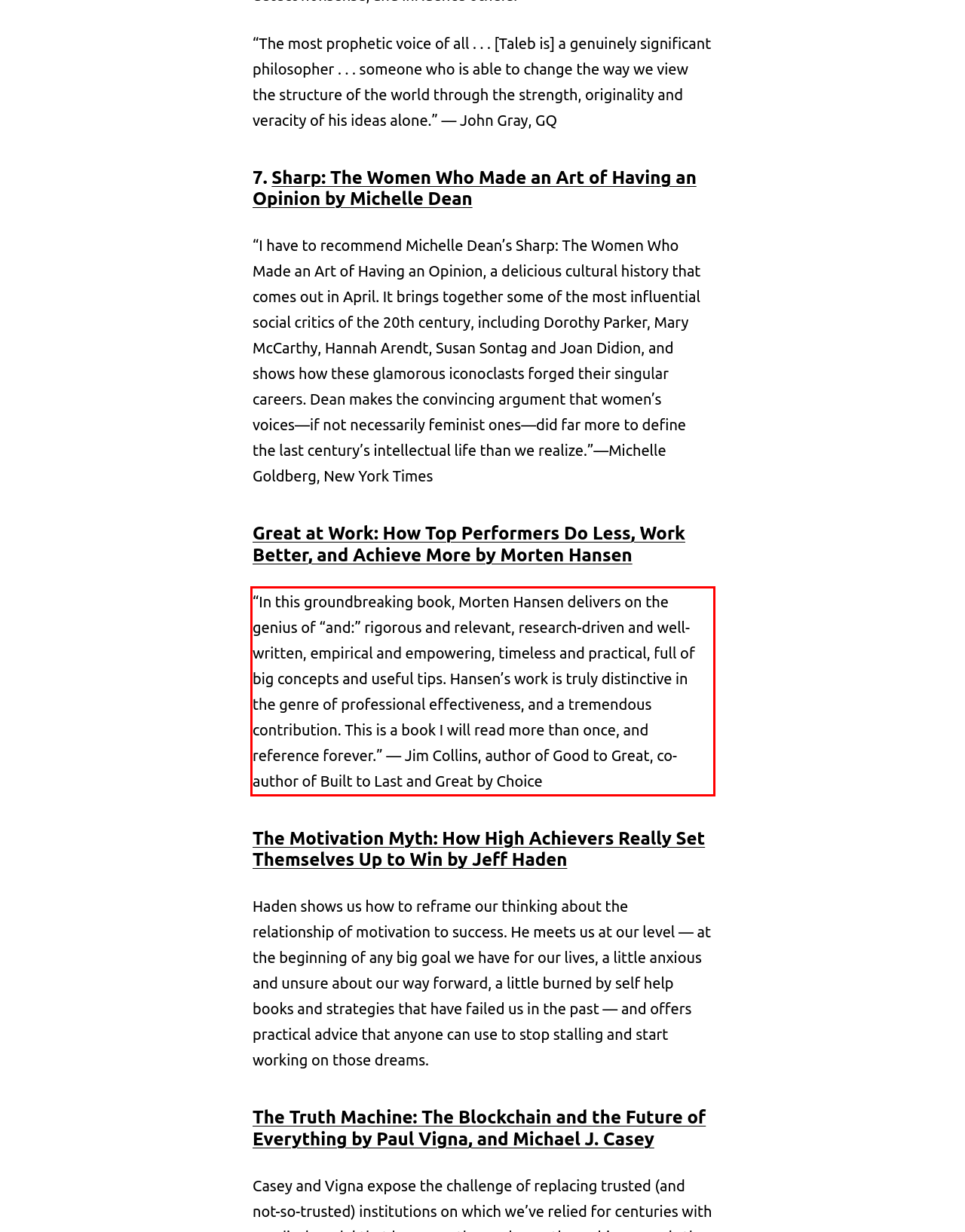Please examine the screenshot of the webpage and read the text present within the red rectangle bounding box.

“In this groundbreaking book, Morten Hansen delivers on the genius of “and:” rigorous and relevant, research-driven and well-written, empirical and empowering, timeless and practical, full of big concepts and useful tips. Hansen’s work is truly distinctive in the genre of professional effectiveness, and a tremendous contribution. This is a book I will read more than once, and reference forever.” — Jim Collins, author of Good to Great, co-author of Built to Last and Great by Choice